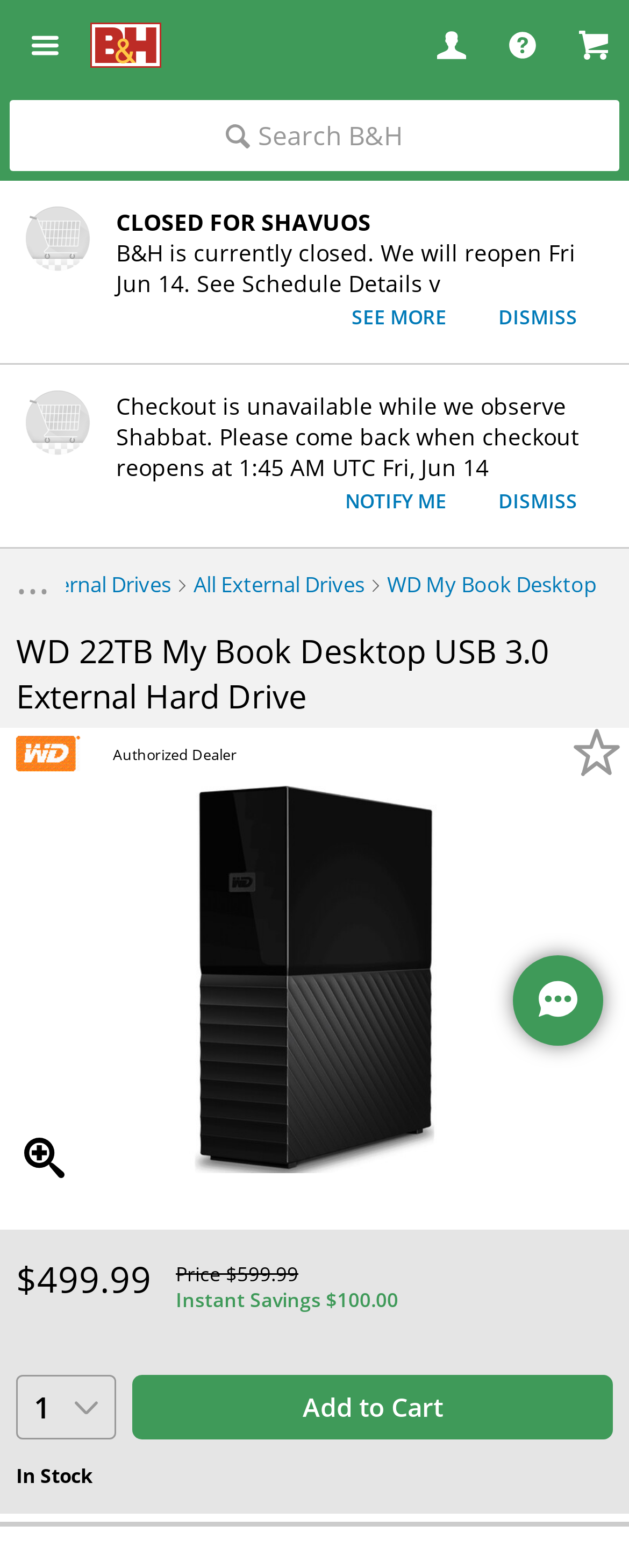Determine the bounding box coordinates of the section I need to click to execute the following instruction: "Search B&H". Provide the coordinates as four float numbers between 0 and 1, i.e., [left, top, right, bottom].

[0.015, 0.064, 0.985, 0.109]